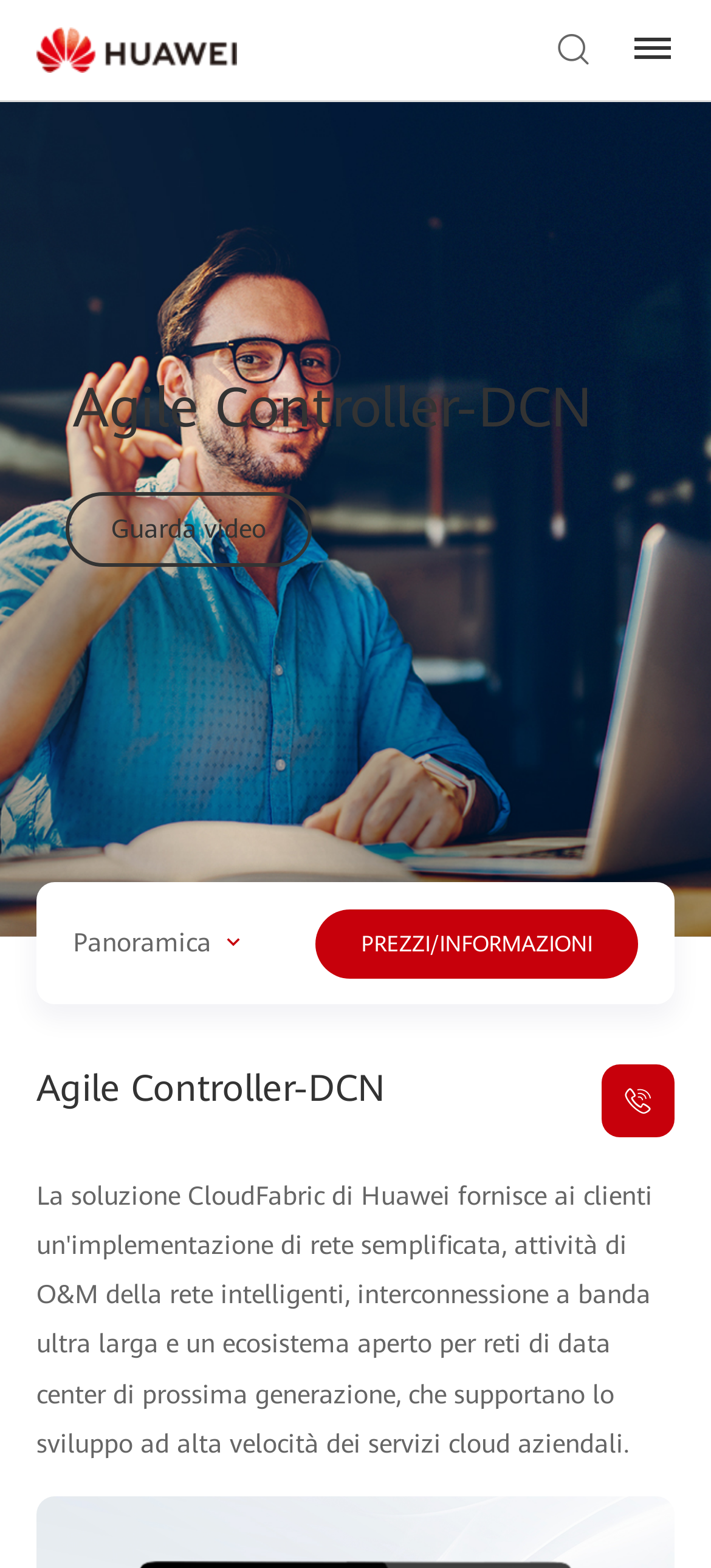Extract the bounding box for the UI element that matches this description: "parent_node: Prodotti e soluzioni title="Menu"".

[0.849, 0.0, 0.949, 0.064]